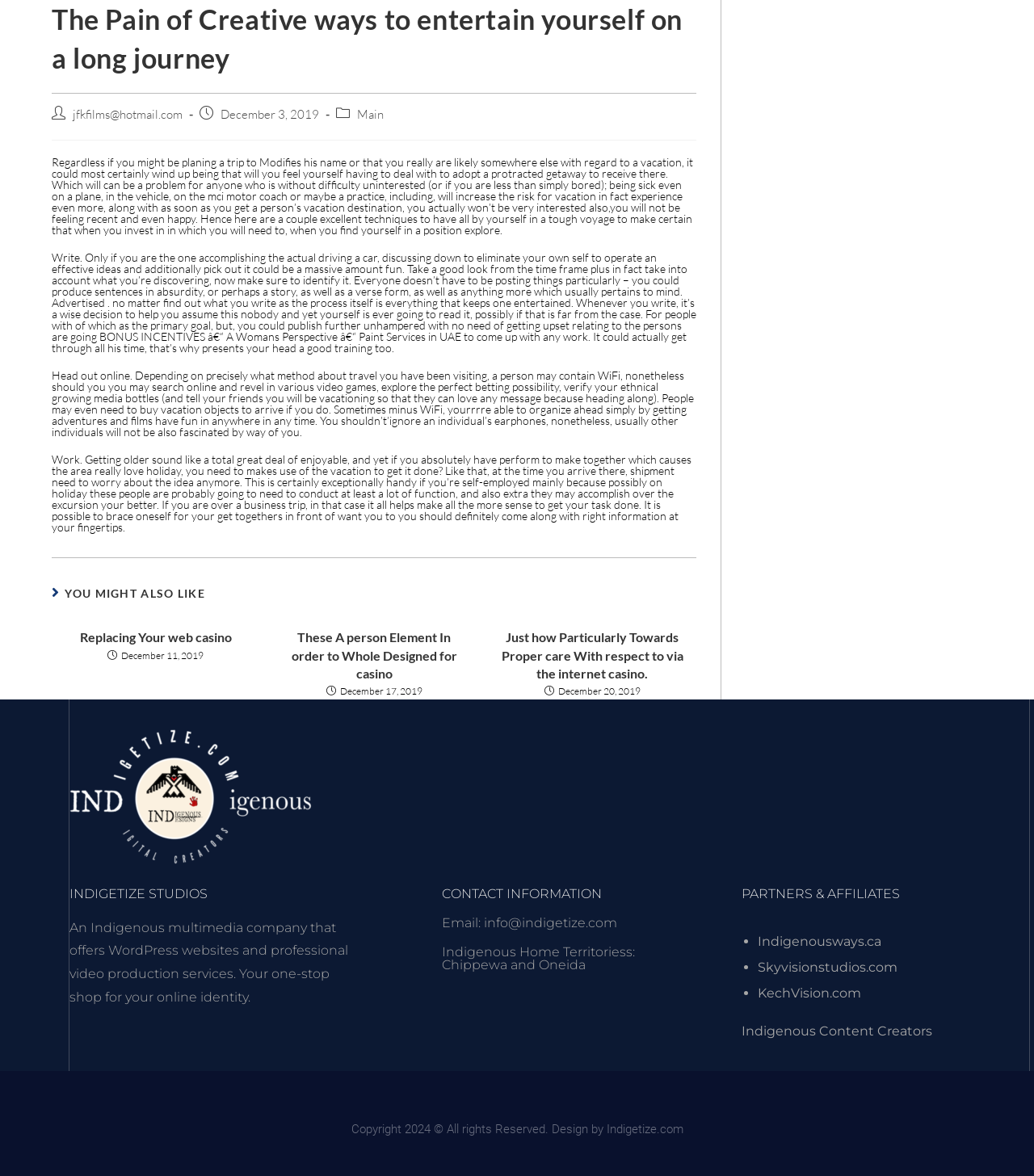Offer a detailed explanation of the webpage layout and contents.

This webpage is about creative ways to entertain oneself on a long journey. At the top, there is a header with the title "The Pain of Creative ways to entertain yourself on a long journey" and a link to "jfkfilms@hotmail.com" and "Main" on the right side. Below the header, there is a paragraph of text describing the problem of feeling bored or uninterested during a long trip.

The main content of the webpage is divided into several sections. The first section suggests writing as a way to entertain oneself, with a few paragraphs of text explaining the idea. The second section recommends going online, playing games, or watching videos to pass the time. The third section suggests doing work or tasks to make the trip more productive.

Below these sections, there are three articles with headings "YOU MIGHT ALSO LIKE", each with a title and a date. The titles are "Replacing Your web casino", "These A person Element In order to Whole Designed for casino", and "Just how Particularly Towards Proper care With respect to via the internet casino."

At the bottom of the page, there are several links and sections. There is a link to "INDIGETIZE STUDIOS" with a description of the company, followed by a section with contact information, including an email address and a note about the company's Indigenous heritage. Next, there is a section with partners and affiliates, listing several websites. Finally, there is a copyright notice at the very bottom of the page.